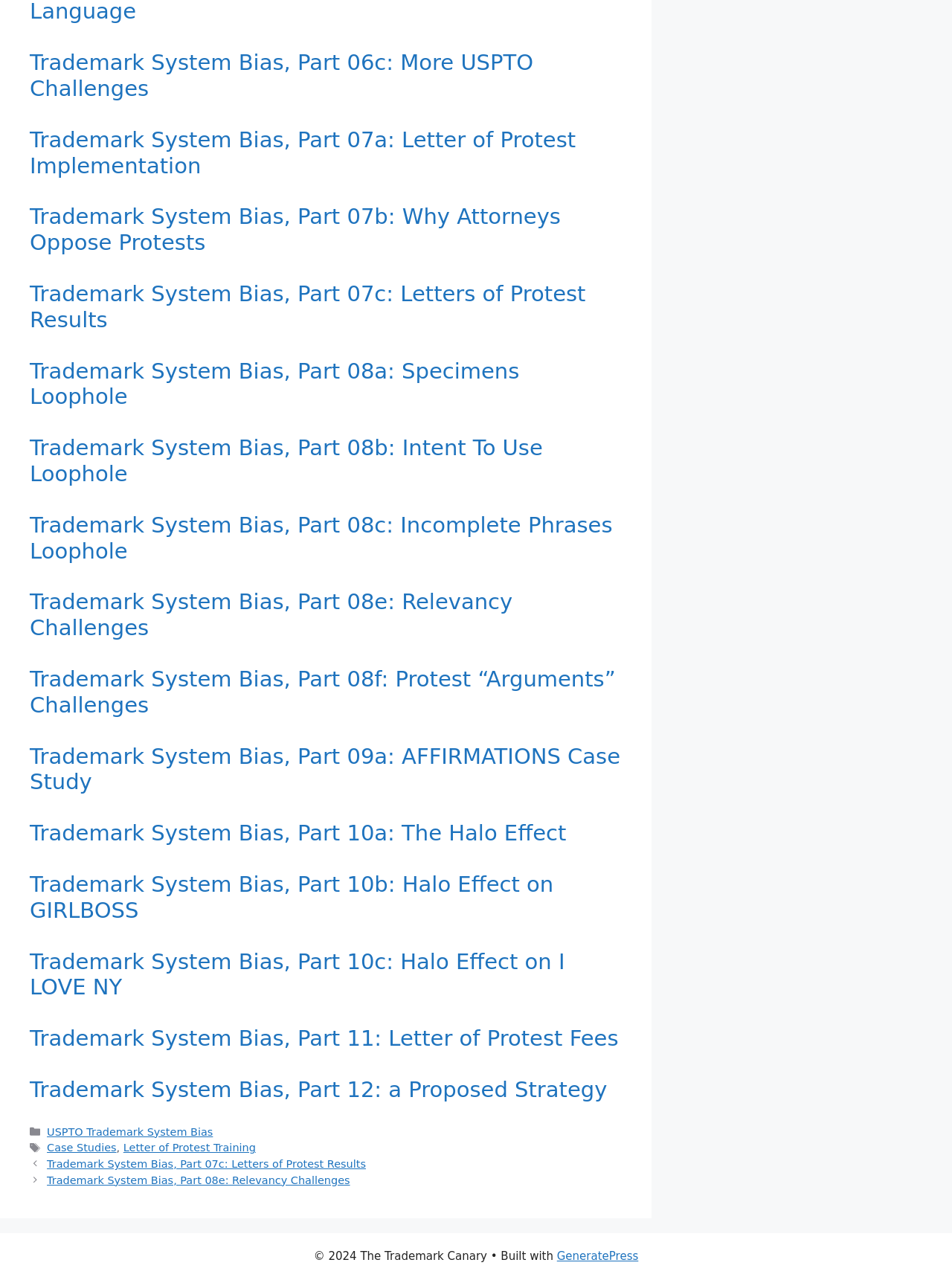Identify the bounding box coordinates of the clickable region necessary to fulfill the following instruction: "Click on the link 'Case Studies'". The bounding box coordinates should be four float numbers between 0 and 1, i.e., [left, top, right, bottom].

[0.049, 0.892, 0.122, 0.901]